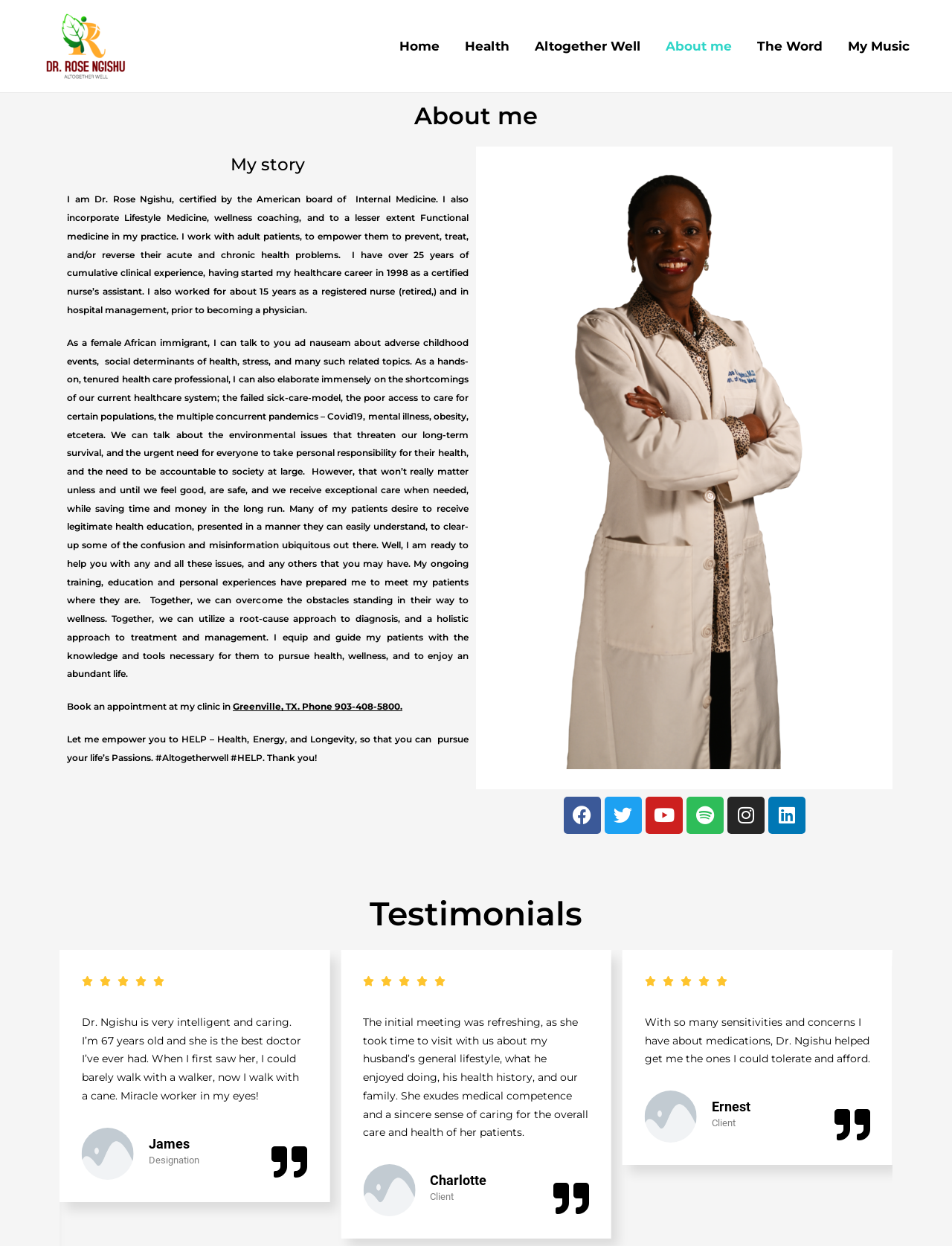Please determine the bounding box coordinates for the element that should be clicked to follow these instructions: "Click the Facebook link".

[0.592, 0.639, 0.631, 0.669]